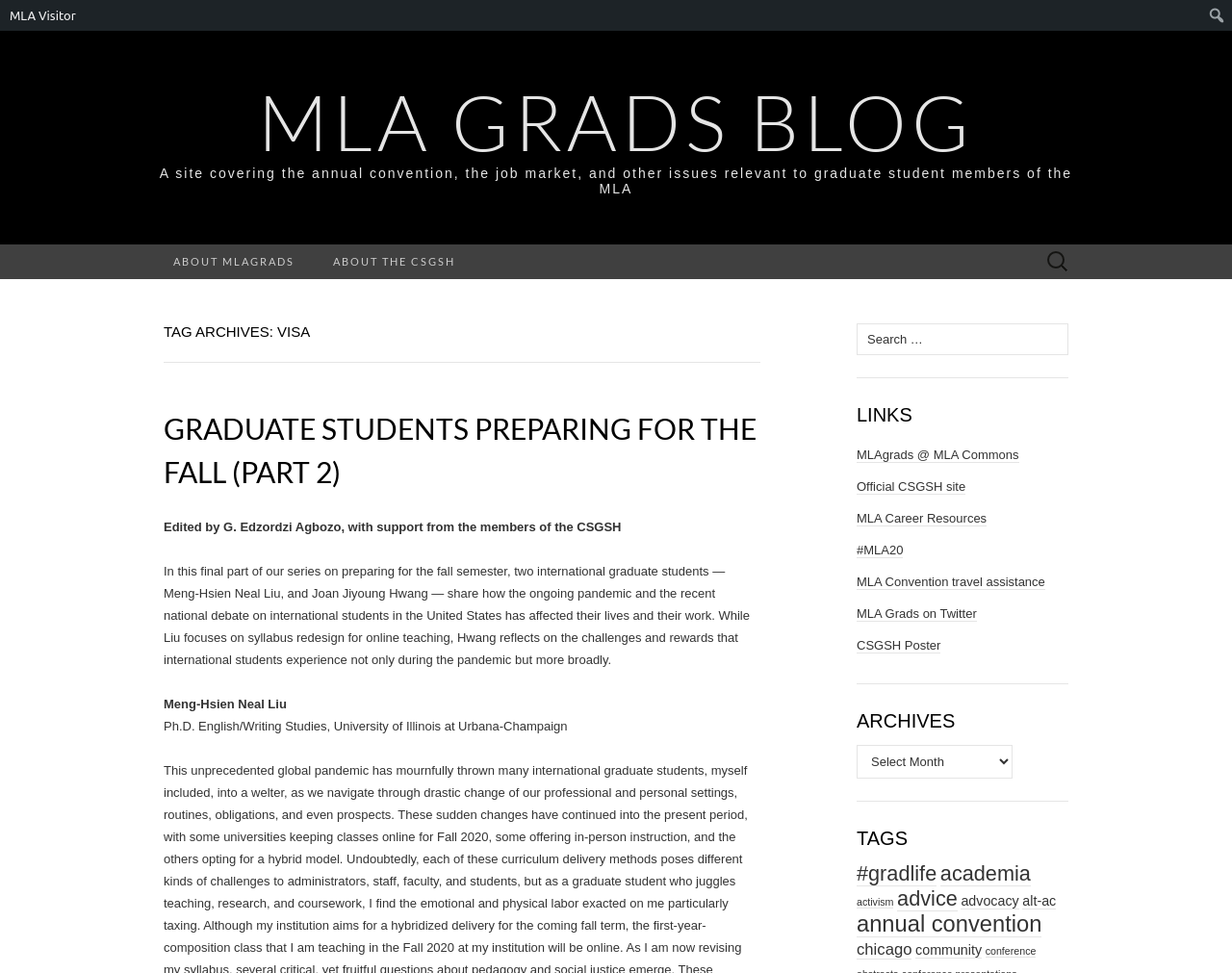Answer the following inquiry with a single word or phrase:
What is the purpose of the search box?

To search the blog